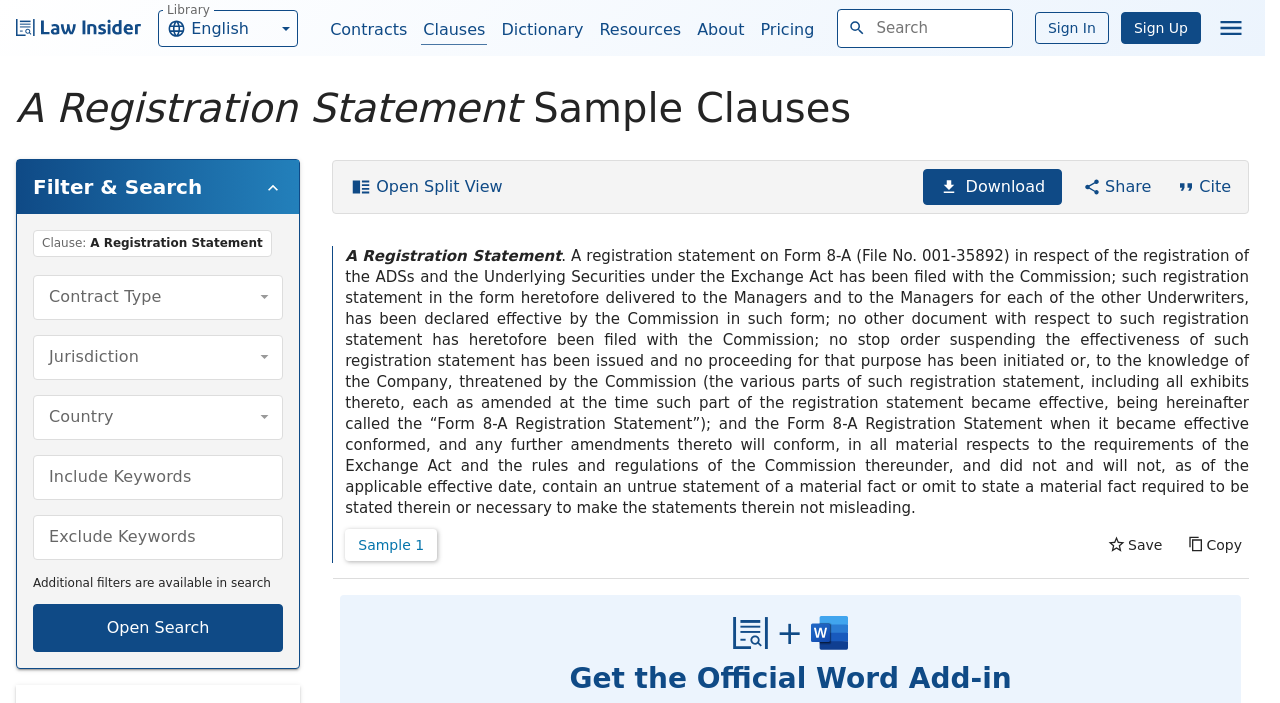Identify the bounding box coordinates of the section to be clicked to complete the task described by the following instruction: "Download". The coordinates should be four float numbers between 0 and 1, formatted as [left, top, right, bottom].

[0.721, 0.24, 0.83, 0.292]